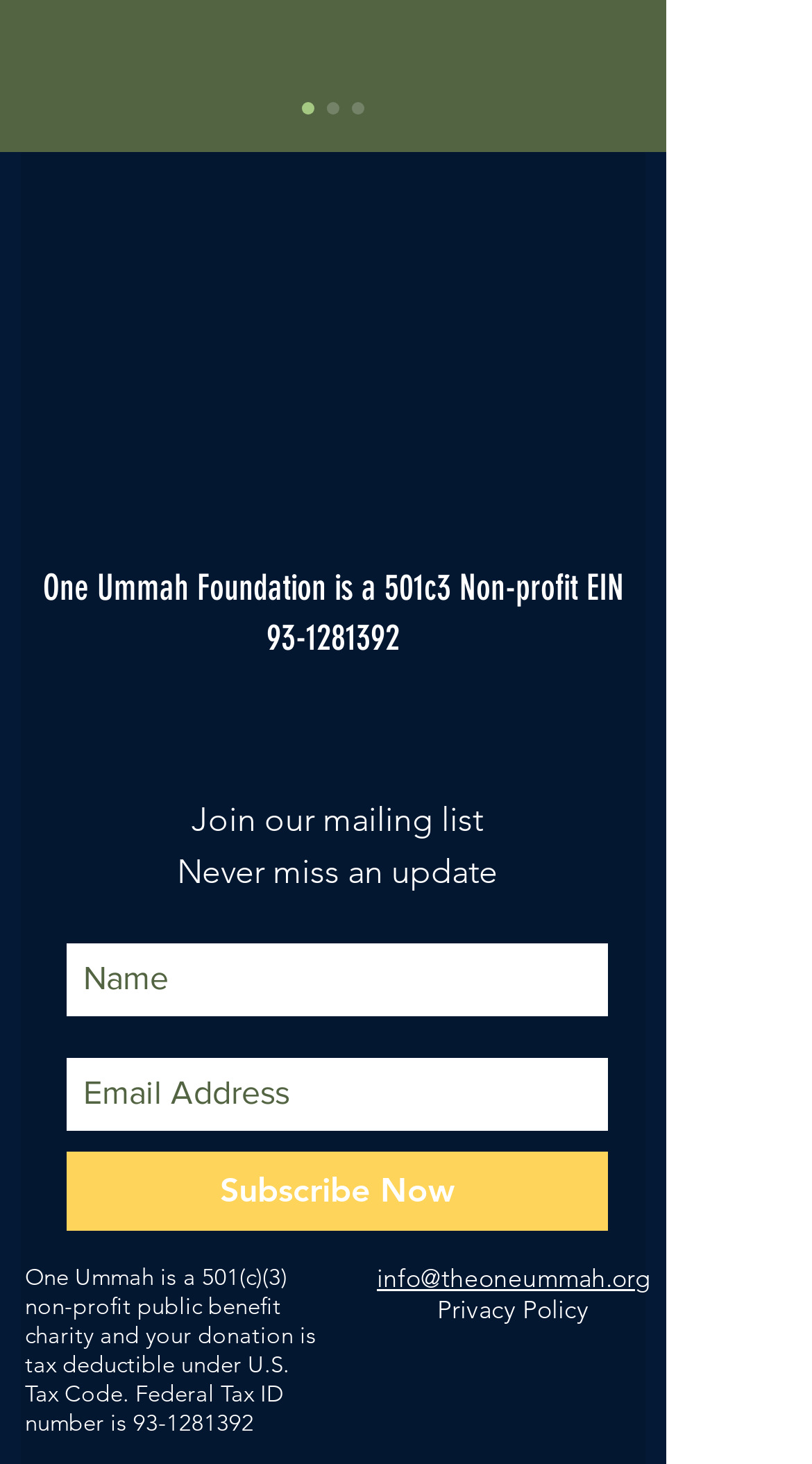Please examine the image and answer the question with a detailed explanation:
What is the federal tax ID number of One Ummah Foundation?

The federal tax ID number is mentioned in the heading element and also in a link element, which provides additional information about the organization's tax-deductible status.